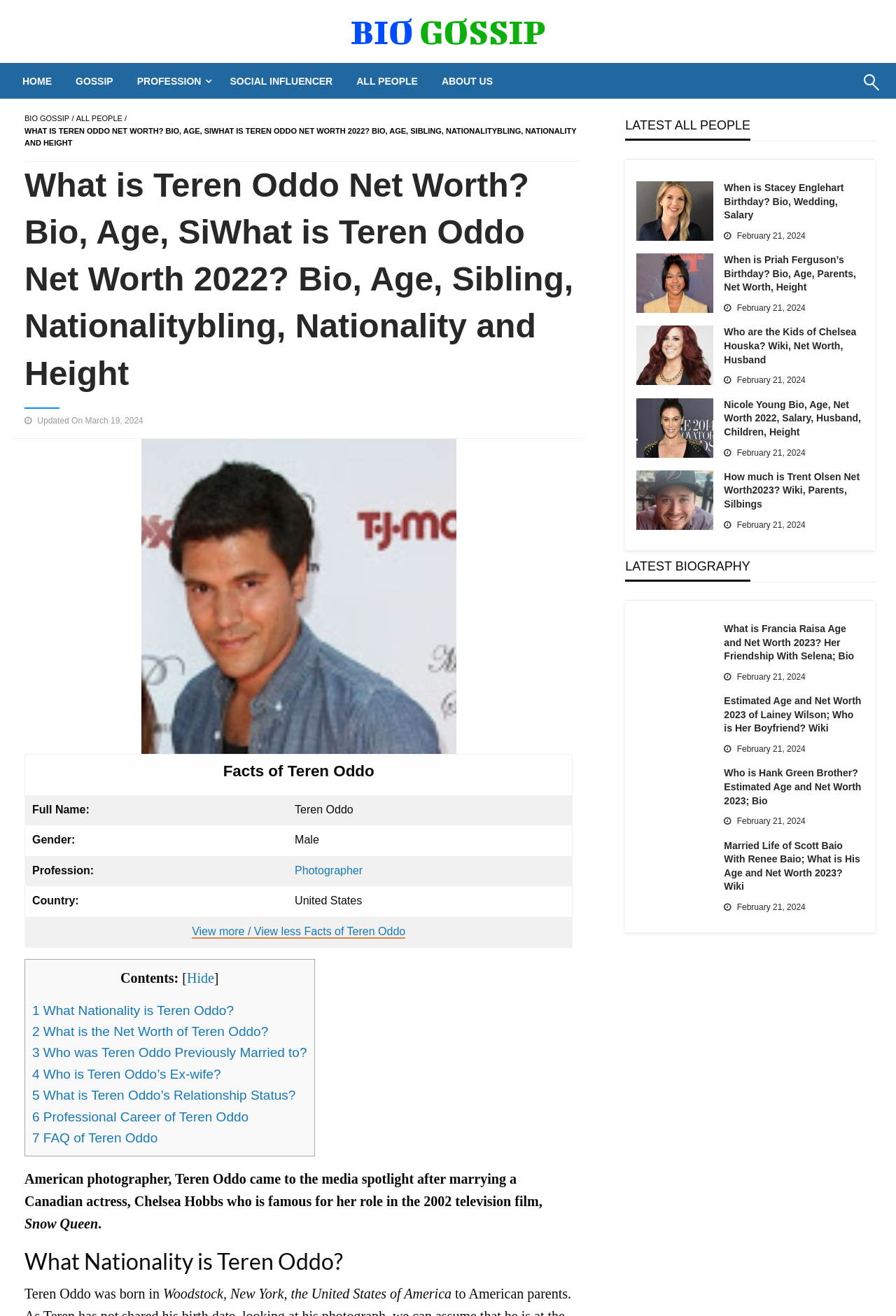Please specify the coordinates of the bounding box for the element that should be clicked to carry out this instruction: "View Teren Oddo's biography". The coordinates must be four float numbers between 0 and 1, formatted as [left, top, right, bottom].

[0.027, 0.334, 0.639, 0.573]